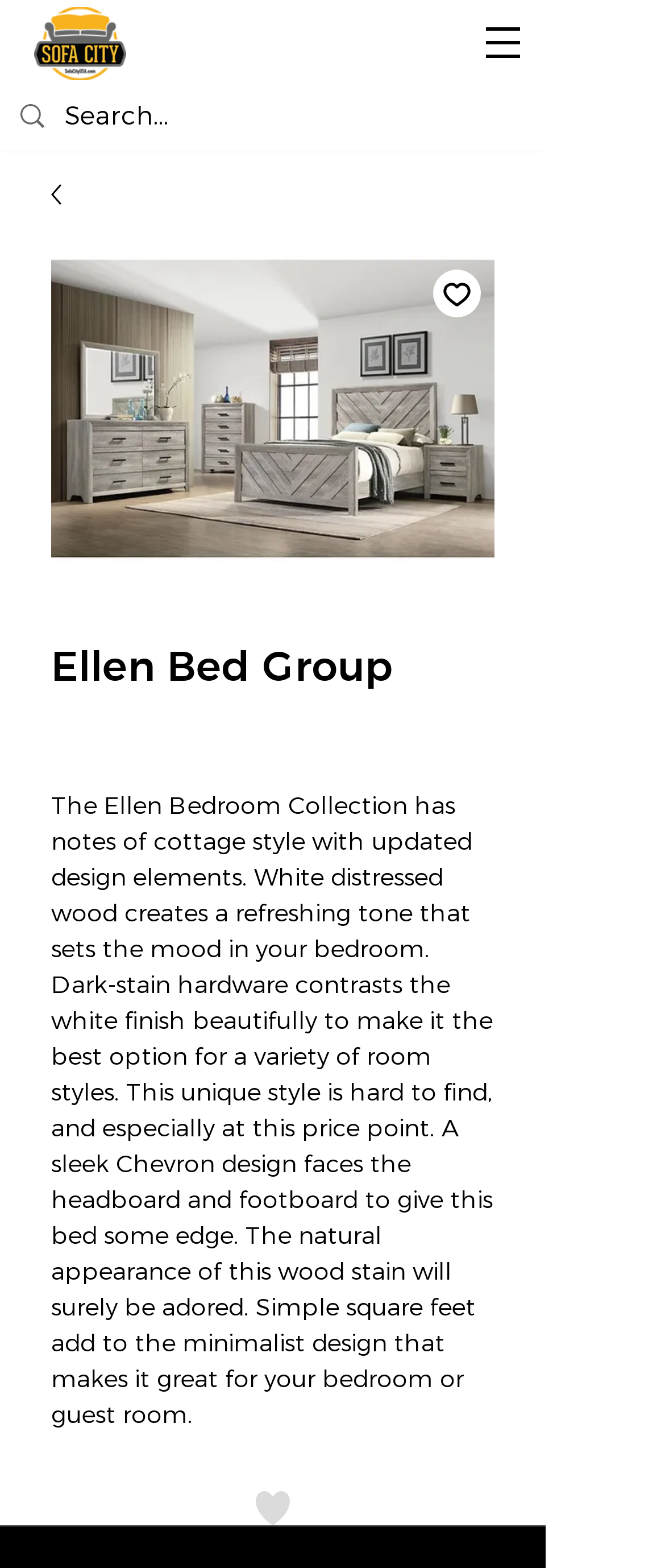Produce a meticulous description of the webpage.

The webpage is about the Ellen Bed Group, a bedroom collection with a cottage-style design. At the top left corner, there is a small logo of Sofa-City, which is a clickable link. Next to the logo, there is a search bar with a magnifying glass icon, where users can input text to search for products.

On the top right corner, there is a navigation menu labeled "Site" with a dropdown button. Below the navigation menu, the main content of the webpage begins. There is a large image of the Ellen Bed Group, which takes up most of the width of the page. Below the image, there is a heading that reads "Ellen Bed Group" and a button to add the product to a wishlist.

To the left of the image, there is a paragraph of text that describes the Ellen Bedroom Collection. The text explains that the collection has a refreshing tone, with white distressed wood and dark-stain hardware that contrasts beautifully with the white finish. The text also highlights the unique features of the bed, including a sleek Chevron design and simple square feet that add to the minimalist design.

Overall, the webpage is focused on showcasing the Ellen Bed Group, with a prominent image and detailed product description. The search bar and navigation menu are easily accessible at the top of the page, making it easy for users to find what they're looking for.